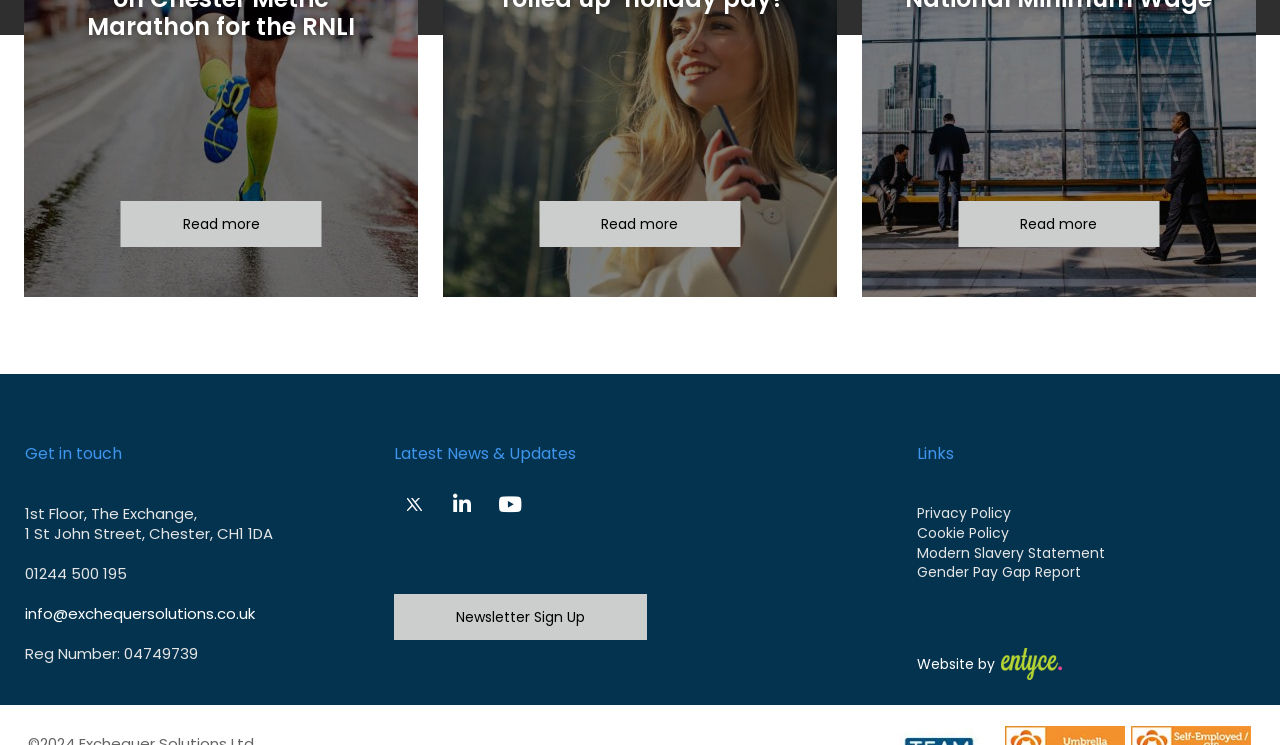Calculate the bounding box coordinates of the UI element given the description: "info@exchequersolutions.co.uk".

[0.02, 0.81, 0.199, 0.838]